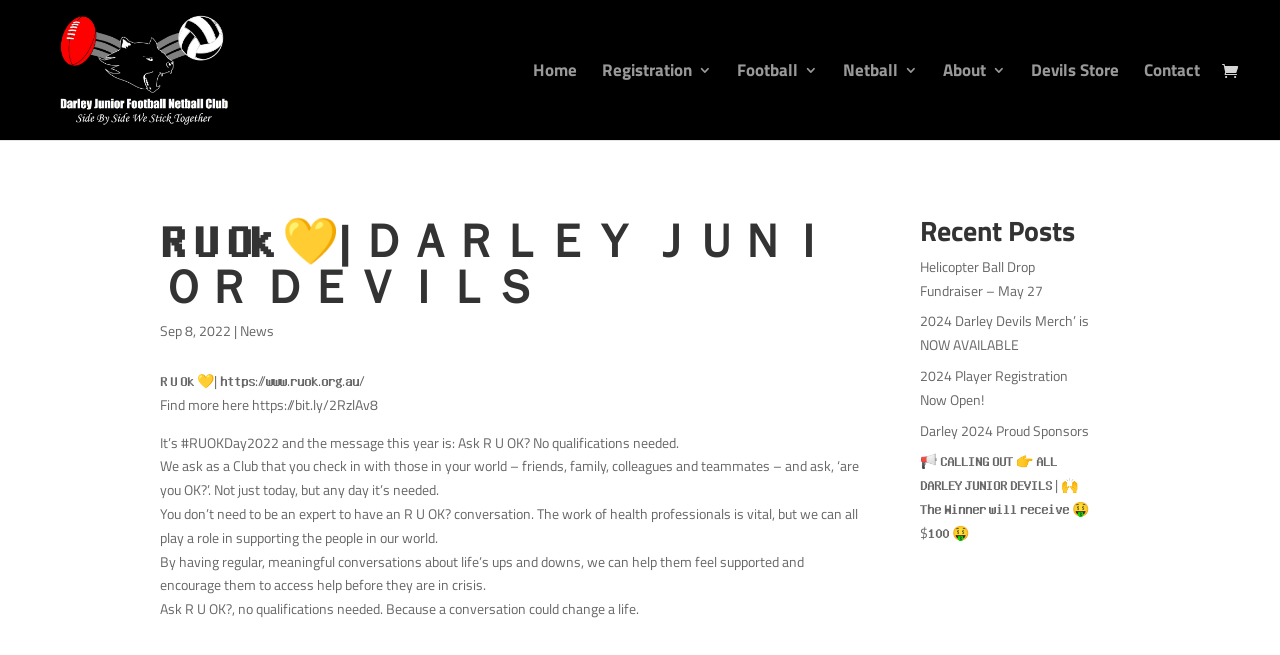Specify the bounding box coordinates for the region that must be clicked to perform the given instruction: "Visit the 'Football 3' page".

[0.576, 0.096, 0.639, 0.214]